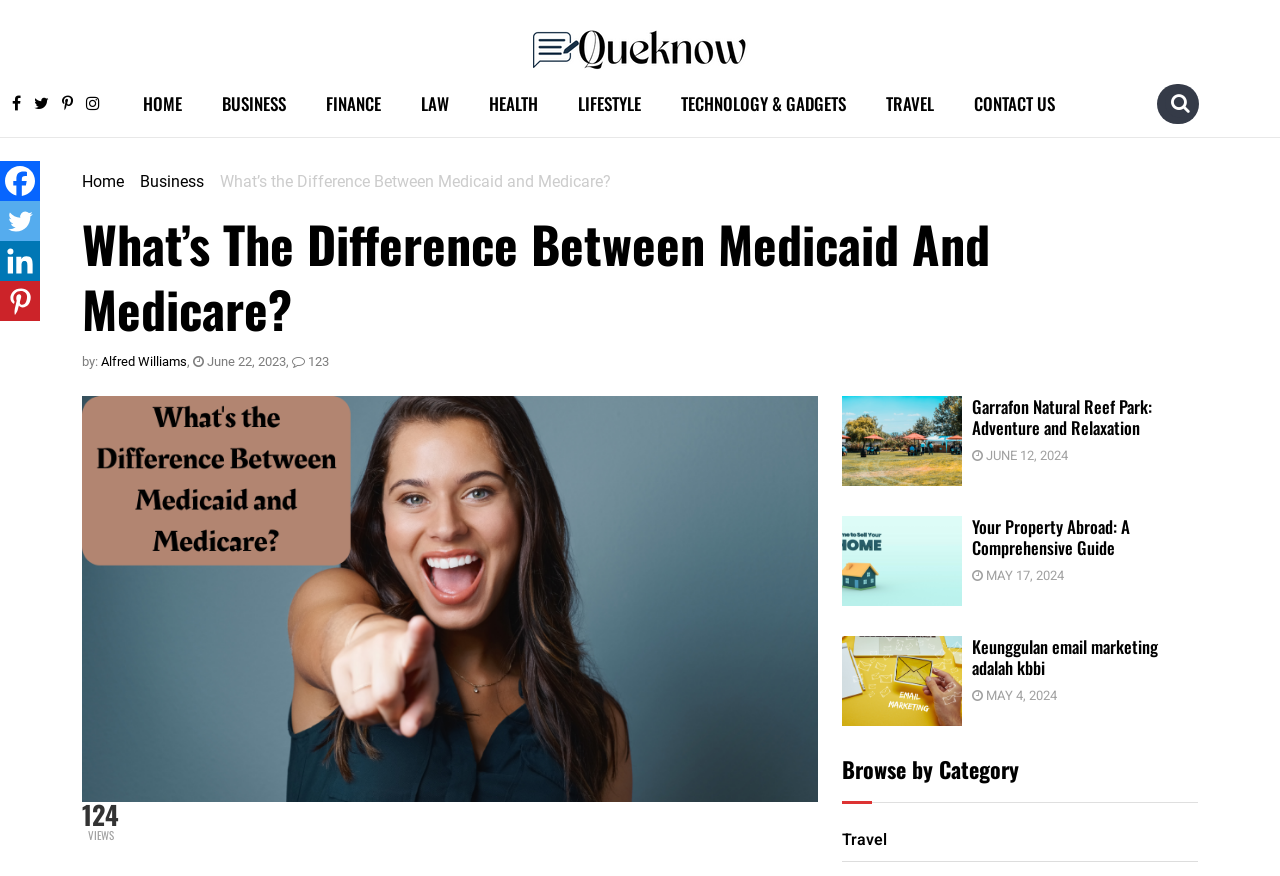Can you find and provide the main heading text of this webpage?

What’s The Difference Between Medicaid And Medicare?